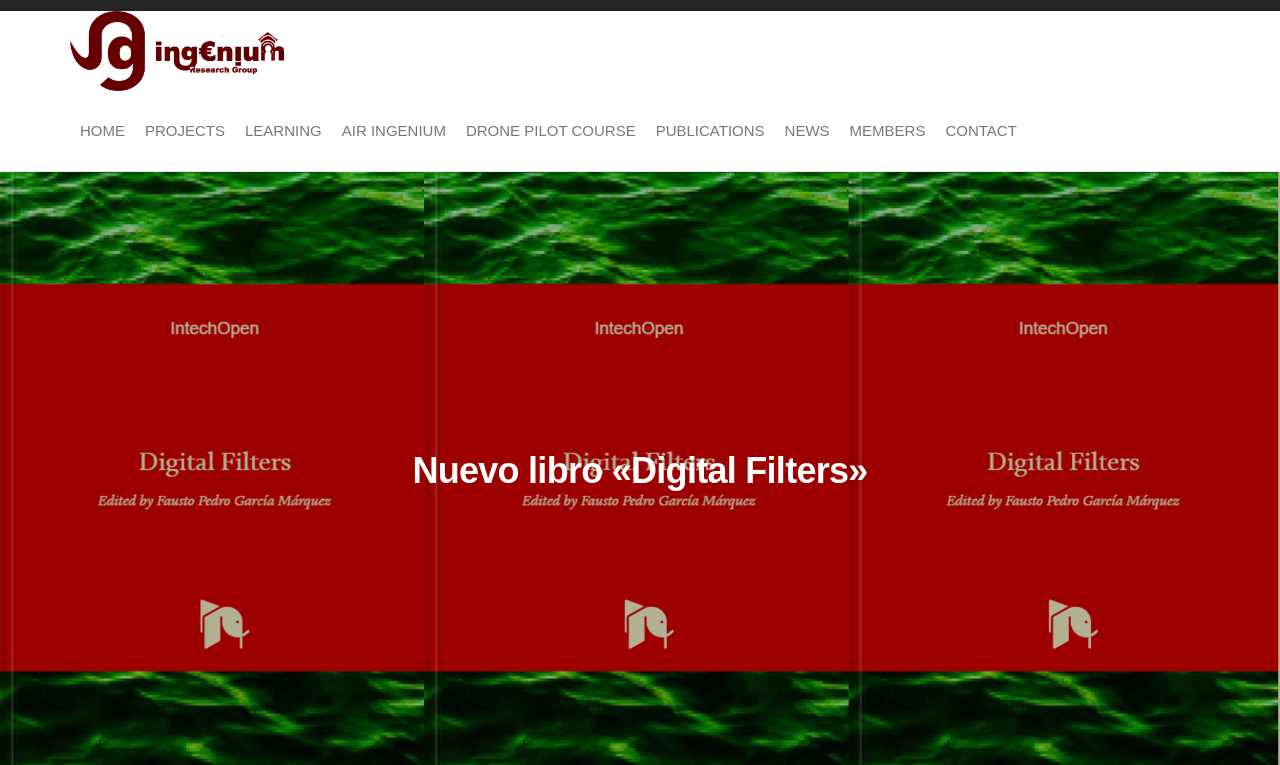Please reply with a single word or brief phrase to the question: 
How many elements are above the heading?

11